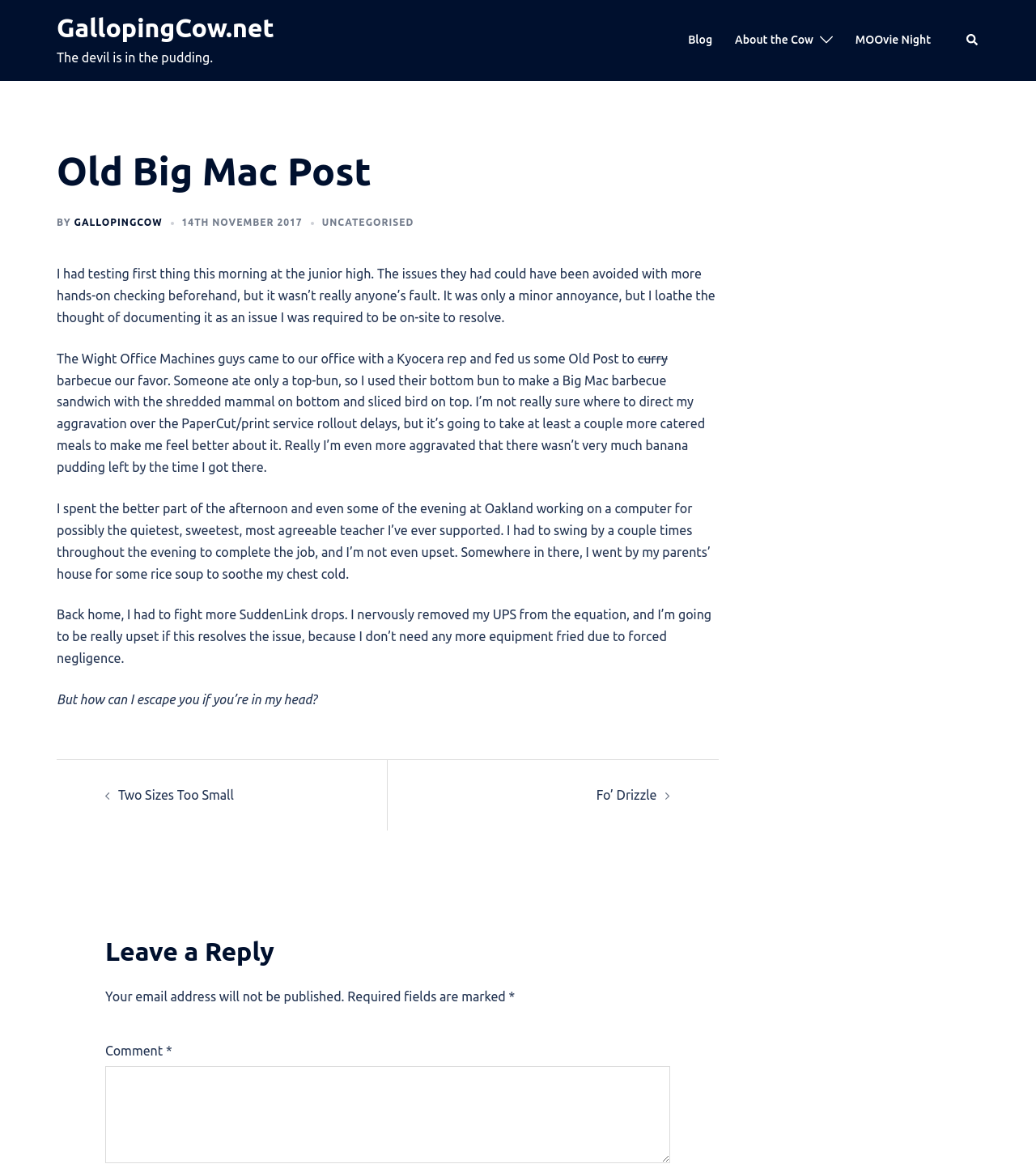What is the purpose of the section at the bottom of the webpage?
Answer briefly with a single word or phrase based on the image.

To leave a reply